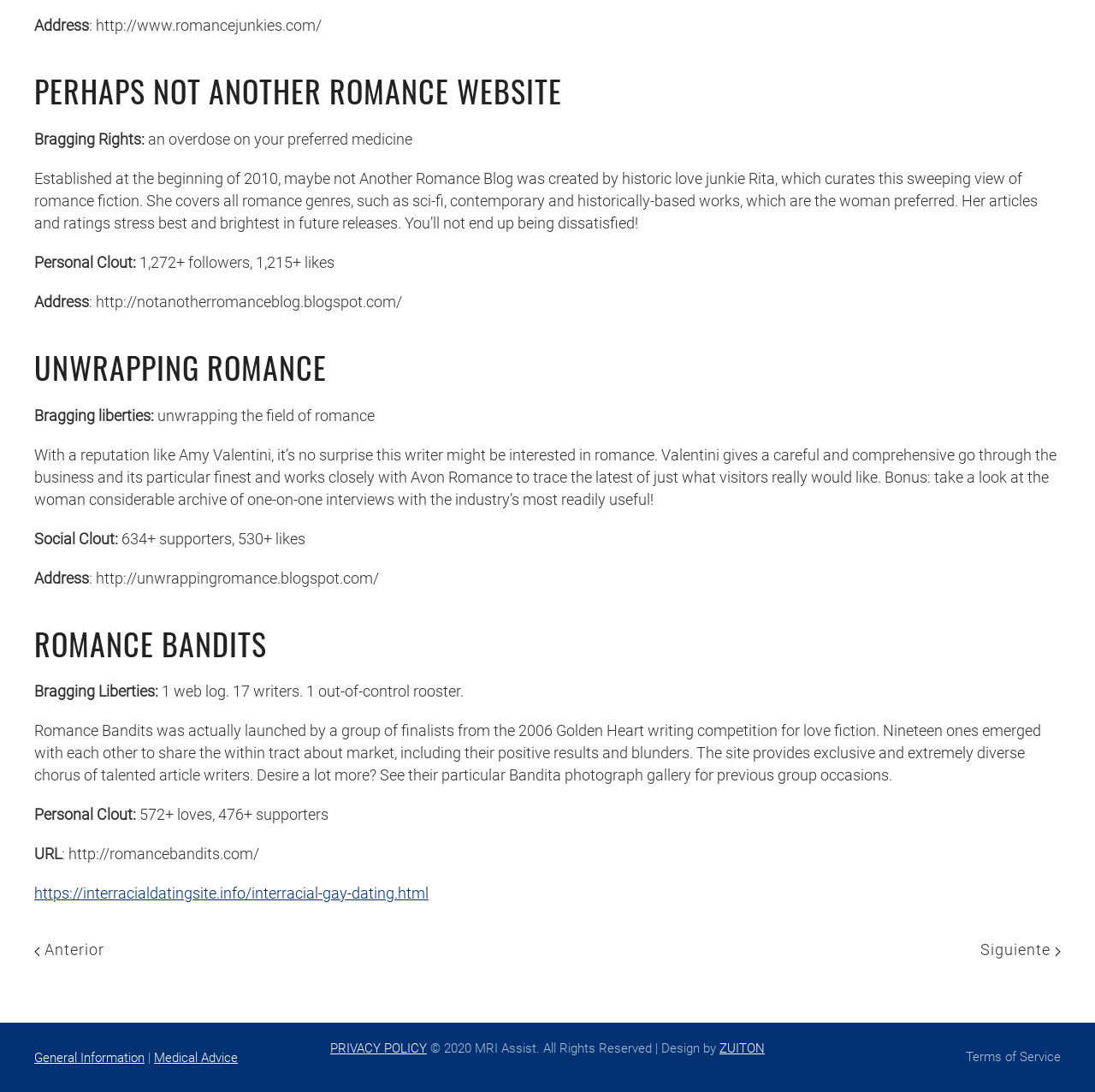Please use the details from the image to answer the following question comprehensively:
How many followers does the 'ROMANCE BANDITS' blog have?

I found the 'ROMANCE BANDITS' heading and looked for the 'Personal Clout' section below it, which mentions '572+ loves, 476+ supporters'. I concluded that the blog has at least 572 followers.